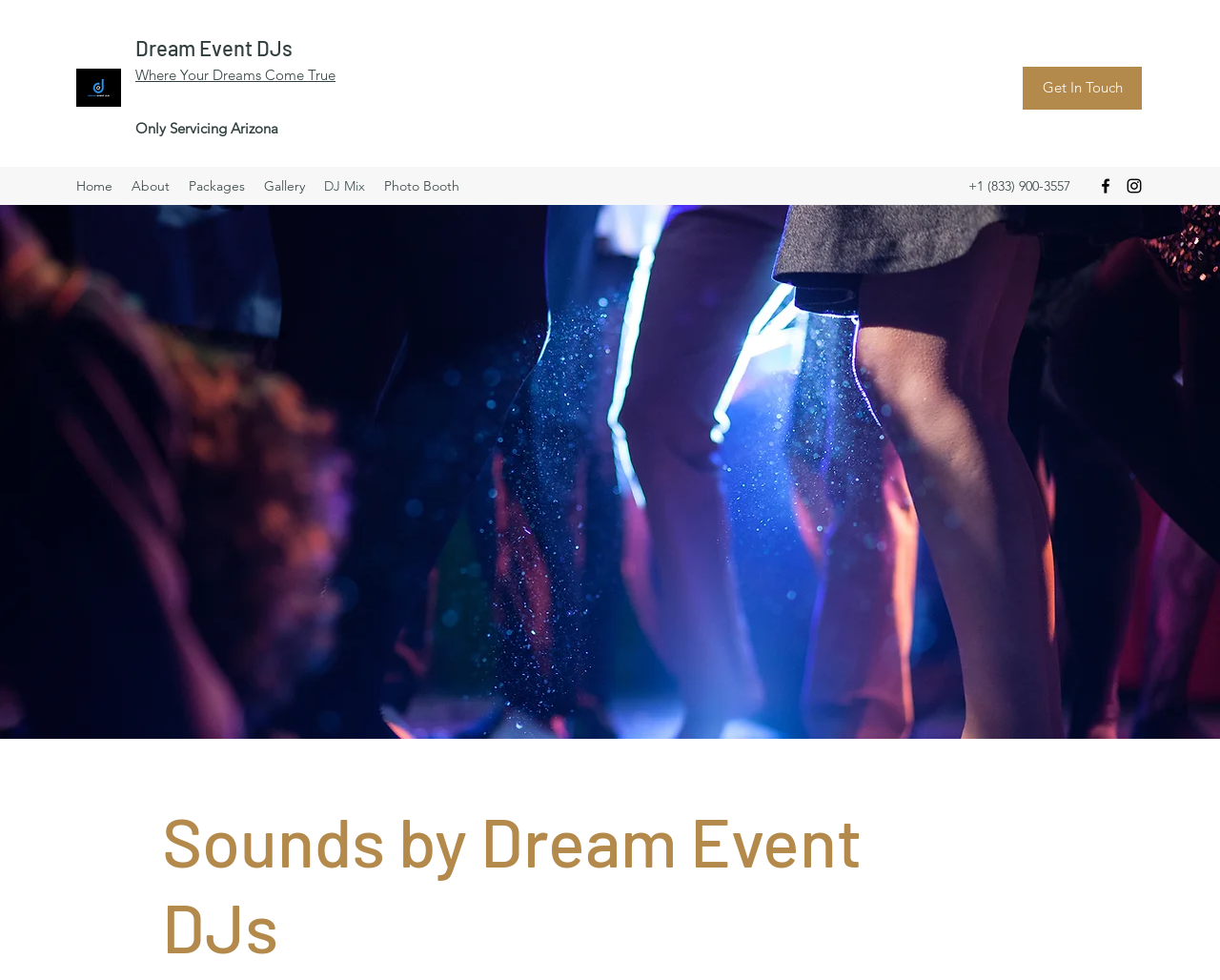How many social media links are there?
Utilize the image to construct a detailed and well-explained answer.

There are two social media links, Facebook and Instagram, which can be found in the list element with the description 'Social Bar' at the top-right corner of the webpage.